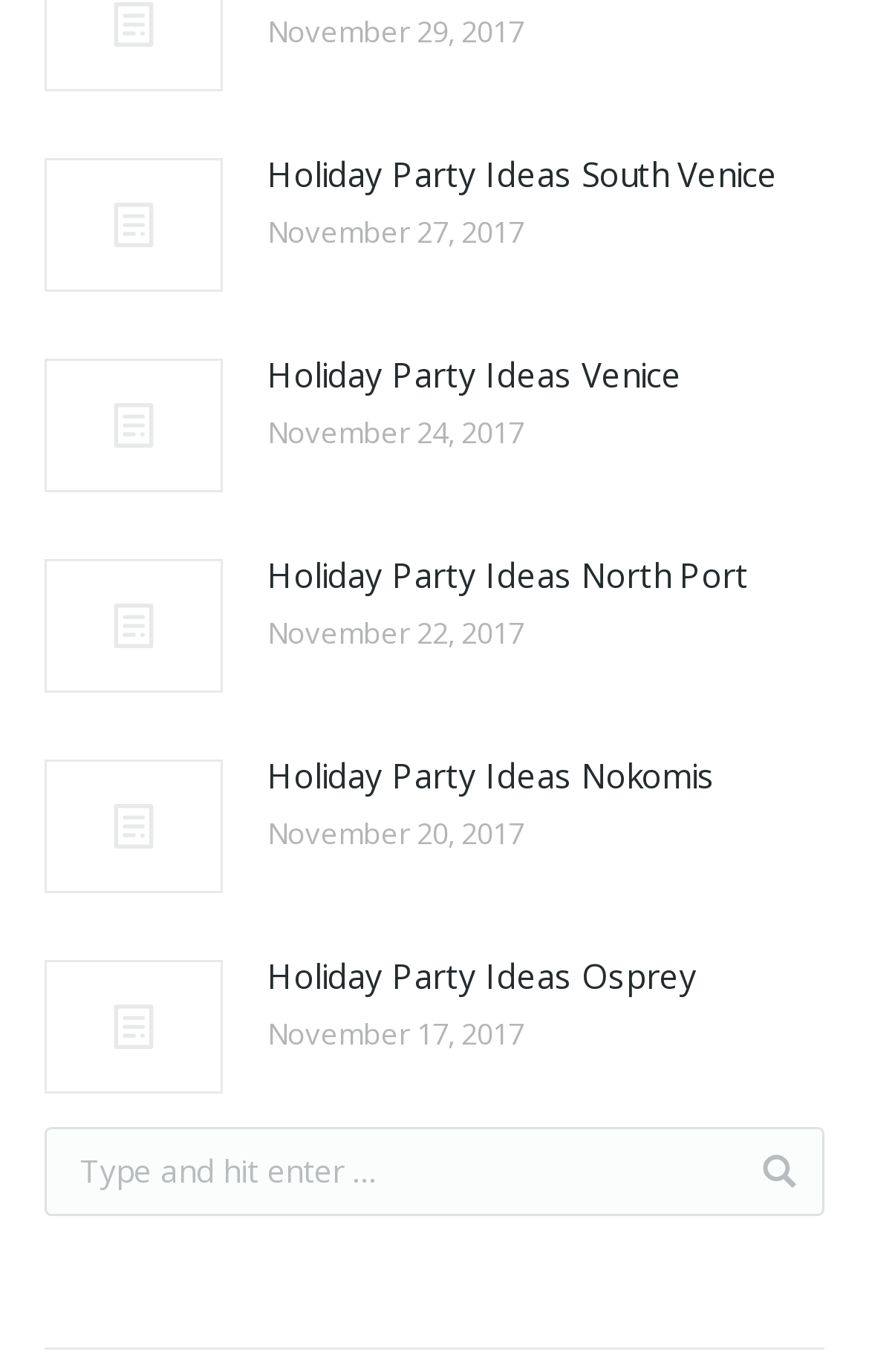Provide a brief response to the question below using a single word or phrase: 
How many articles are on this webpage?

5